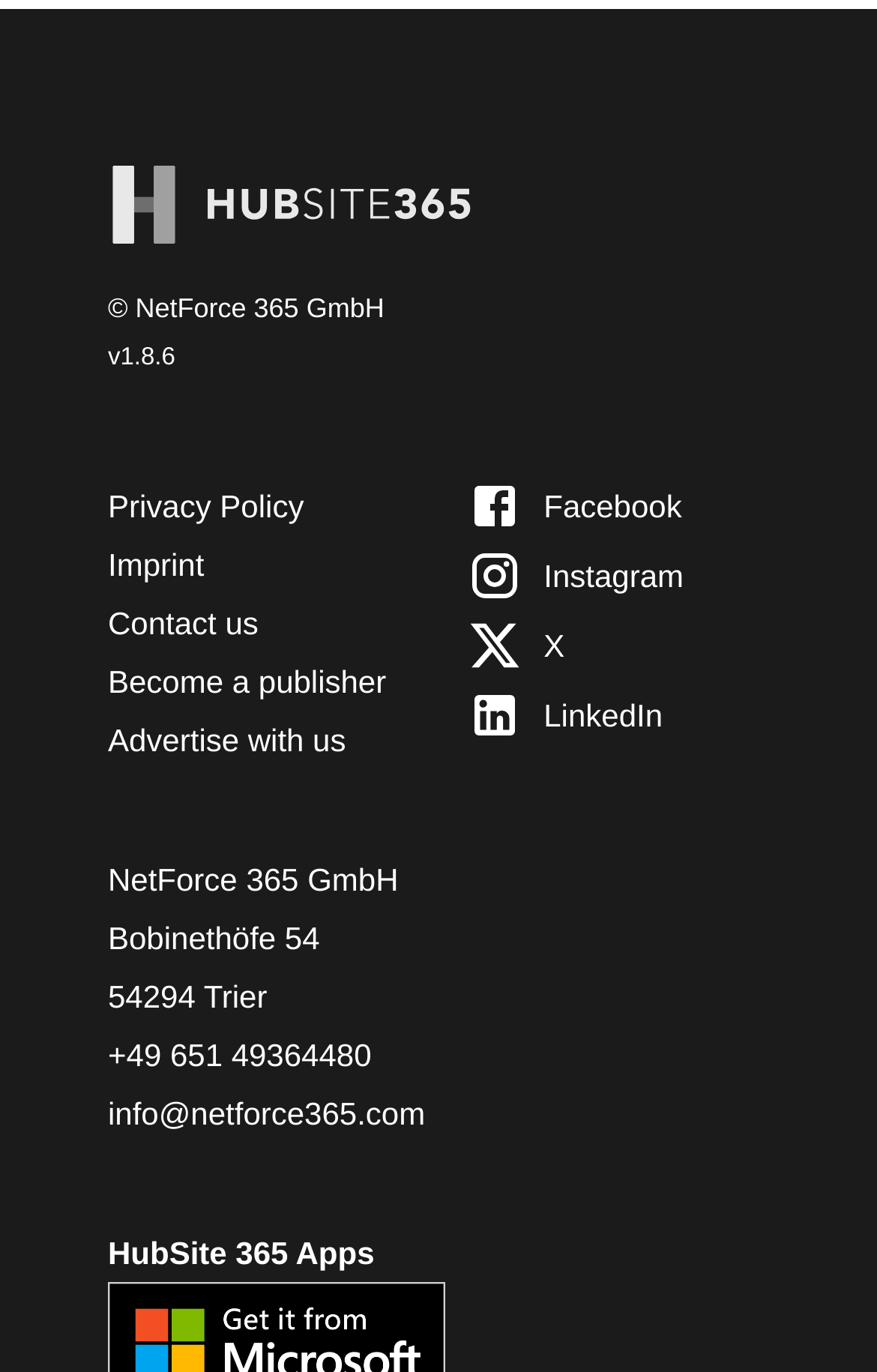Find the bounding box coordinates of the UI element according to this description: "Privacy Policy".

[0.123, 0.356, 0.347, 0.382]